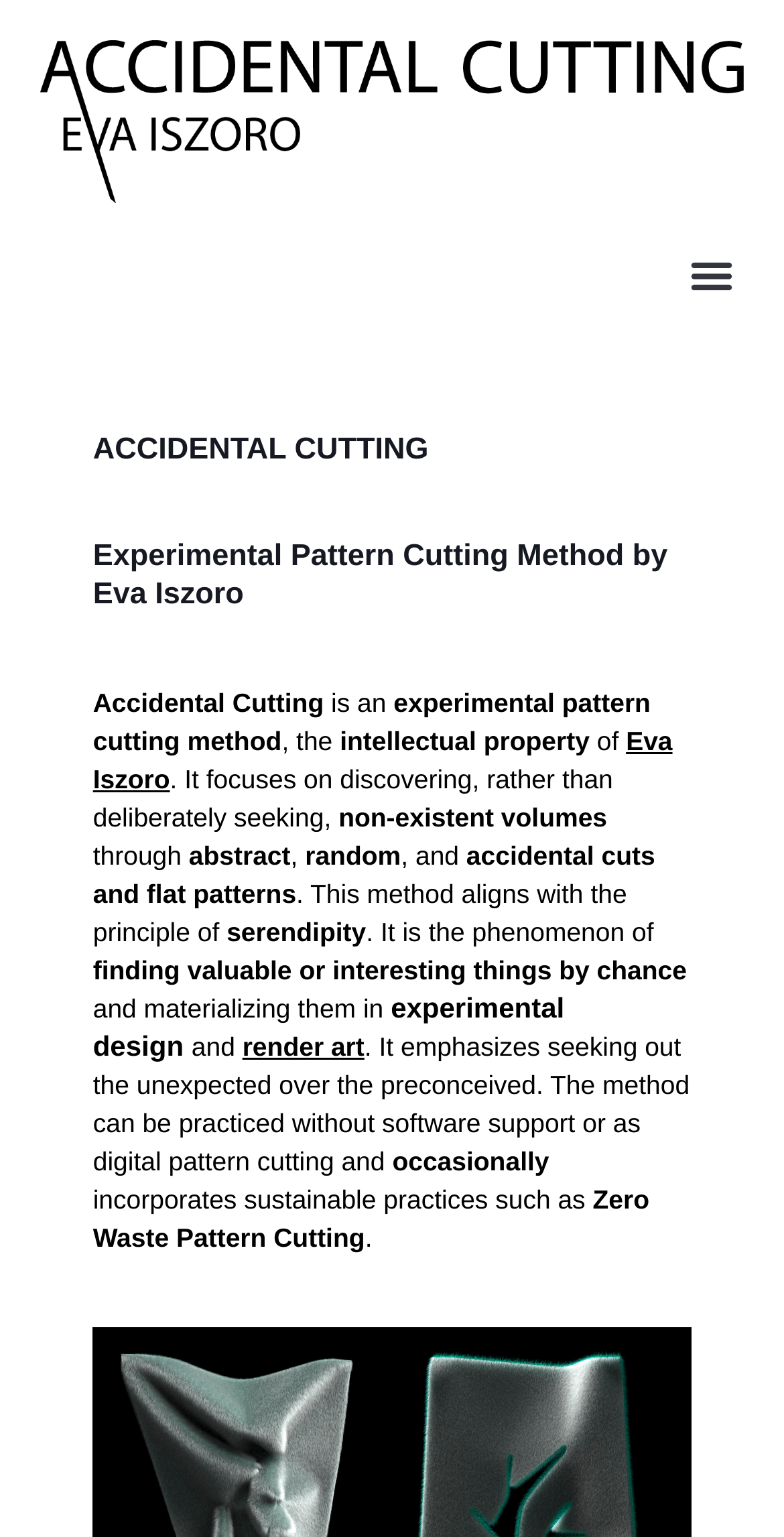Provide a brief response to the question using a single word or phrase: 
Who is the creator of the Accidental Cutting method?

Eva Iszoro